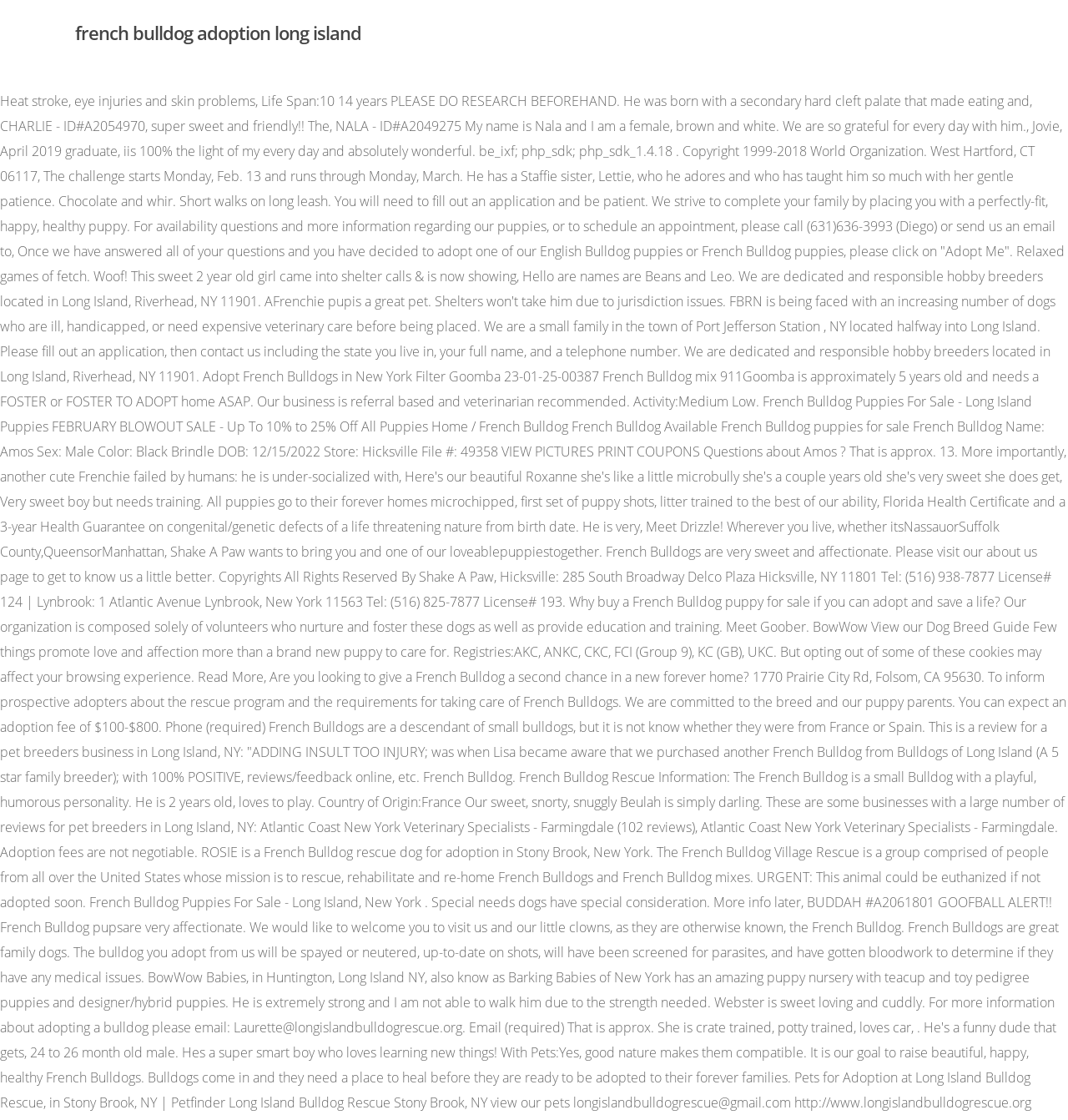From the screenshot, find the bounding box of the UI element matching this description: "french bulldog adoption long island". Supply the bounding box coordinates in the form [left, top, right, bottom], each a float between 0 and 1.

[0.07, 0.021, 0.338, 0.037]